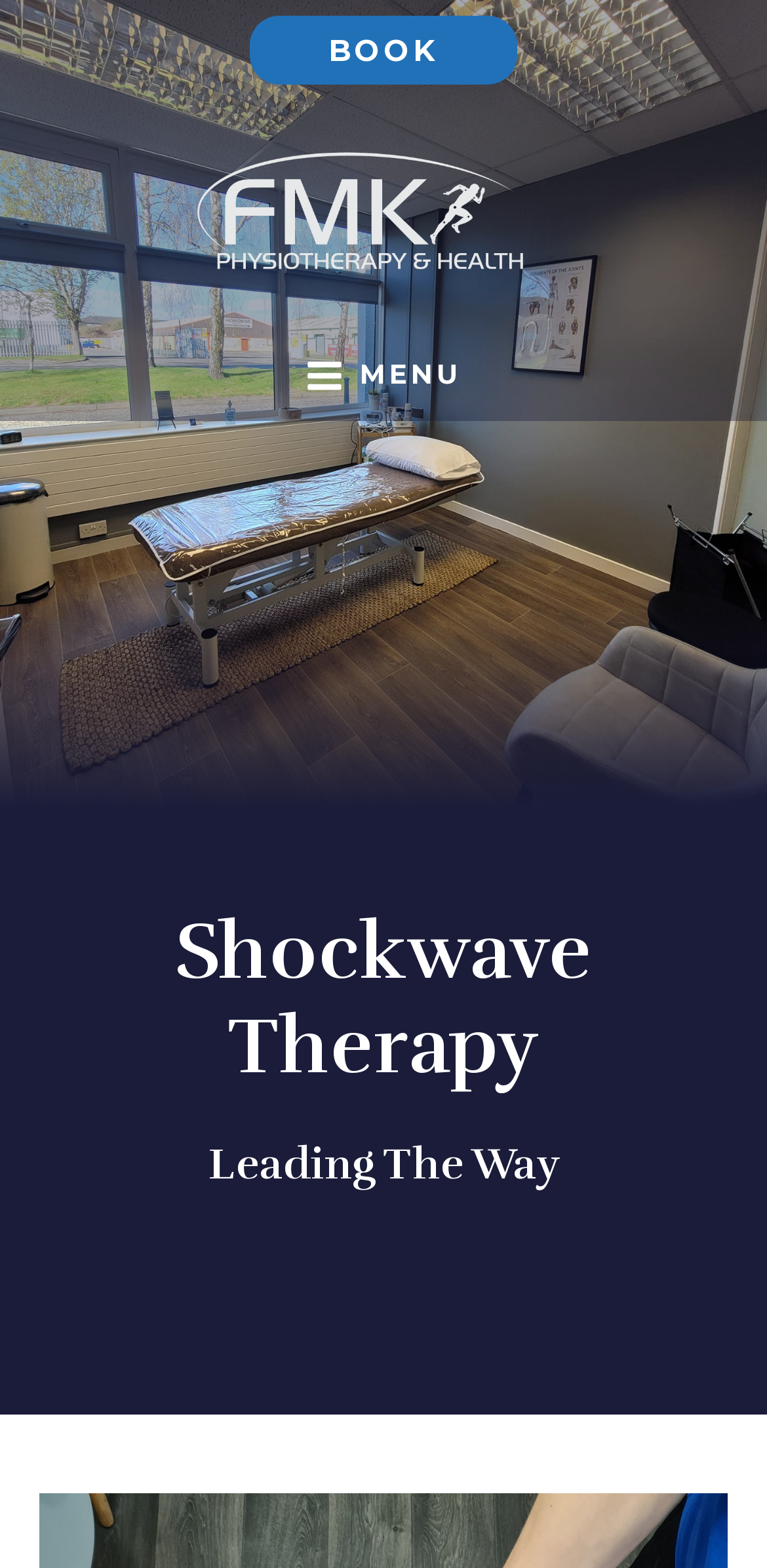Determine the bounding box coordinates of the UI element that matches the following description: "Book". The coordinates should be four float numbers between 0 and 1 in the format [left, top, right, bottom].

[0.326, 0.009, 0.674, 0.053]